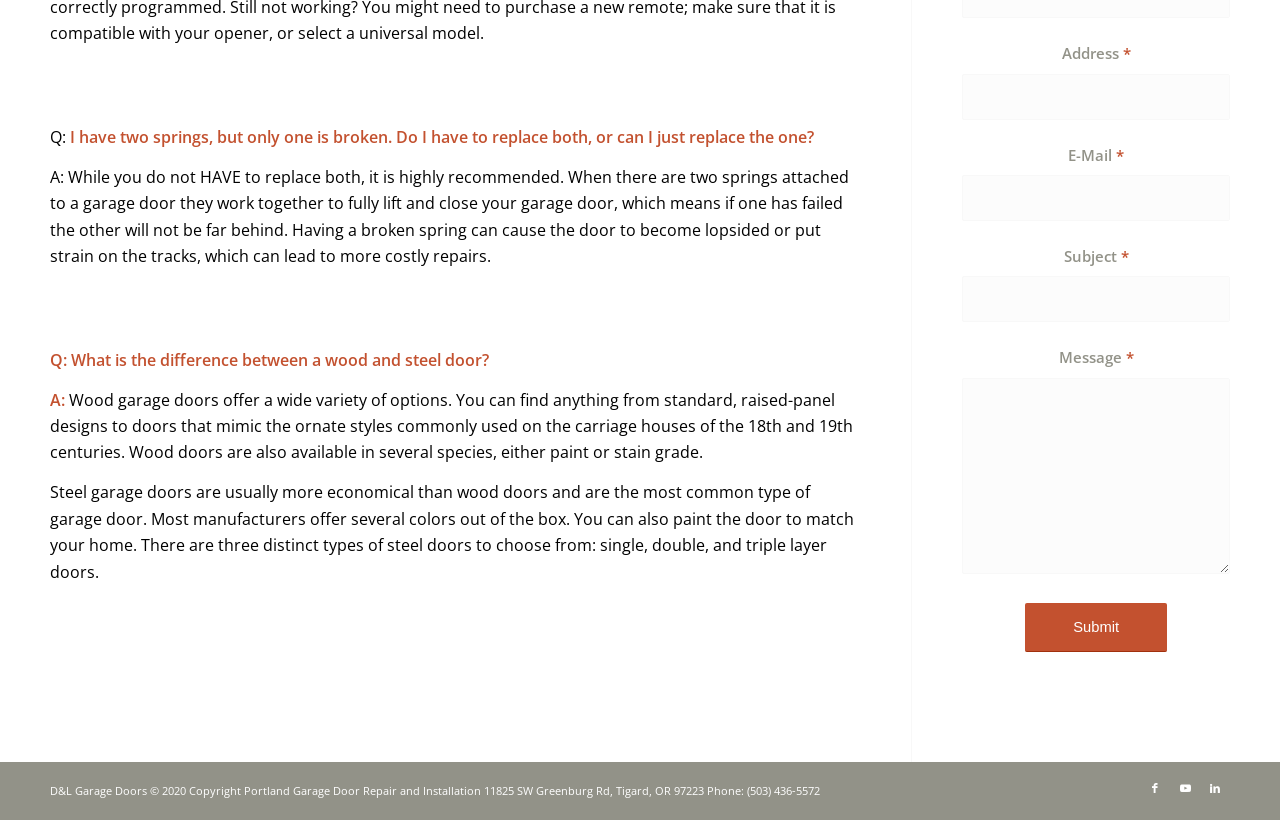Provide the bounding box coordinates of the HTML element this sentence describes: "Youtube".

[0.914, 0.943, 0.938, 0.979]